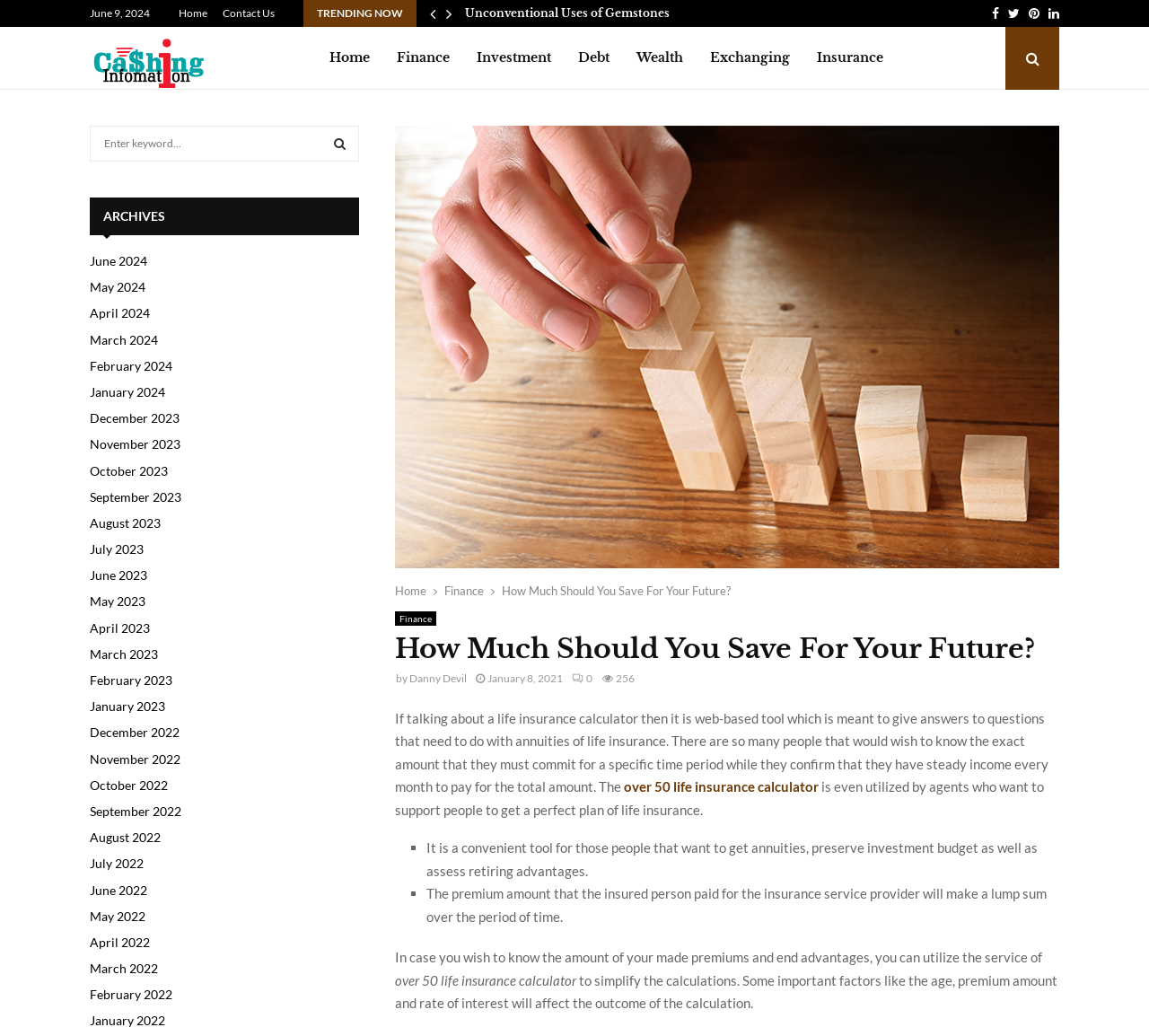Determine the bounding box coordinates for the region that must be clicked to execute the following instruction: "Check the 'over 50 life insurance calculator'".

[0.543, 0.751, 0.712, 0.767]